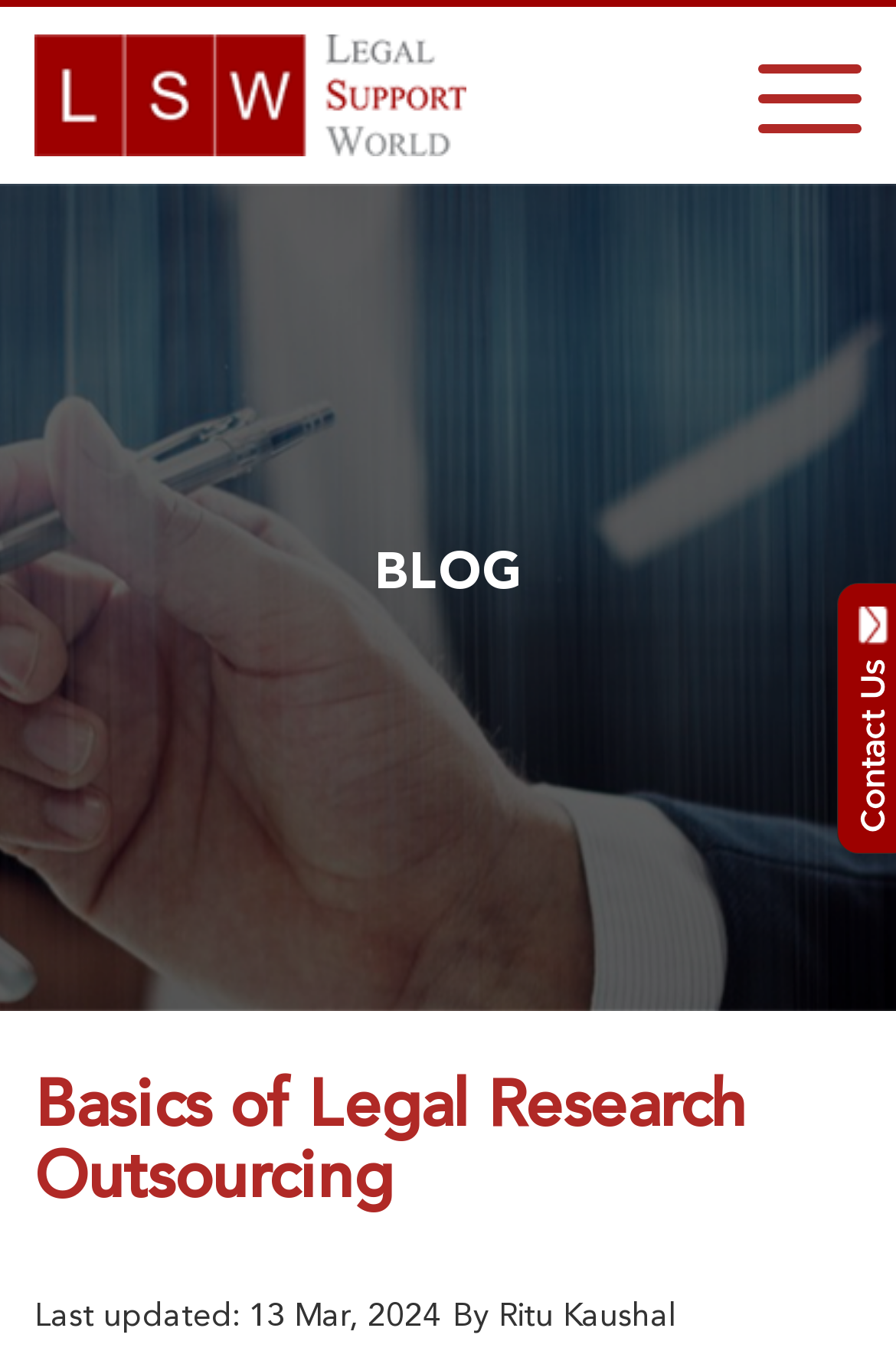Given the description of the UI element: "Privacy Policy", predict the bounding box coordinates in the form of [left, top, right, bottom], with each value being a float between 0 and 1.

None